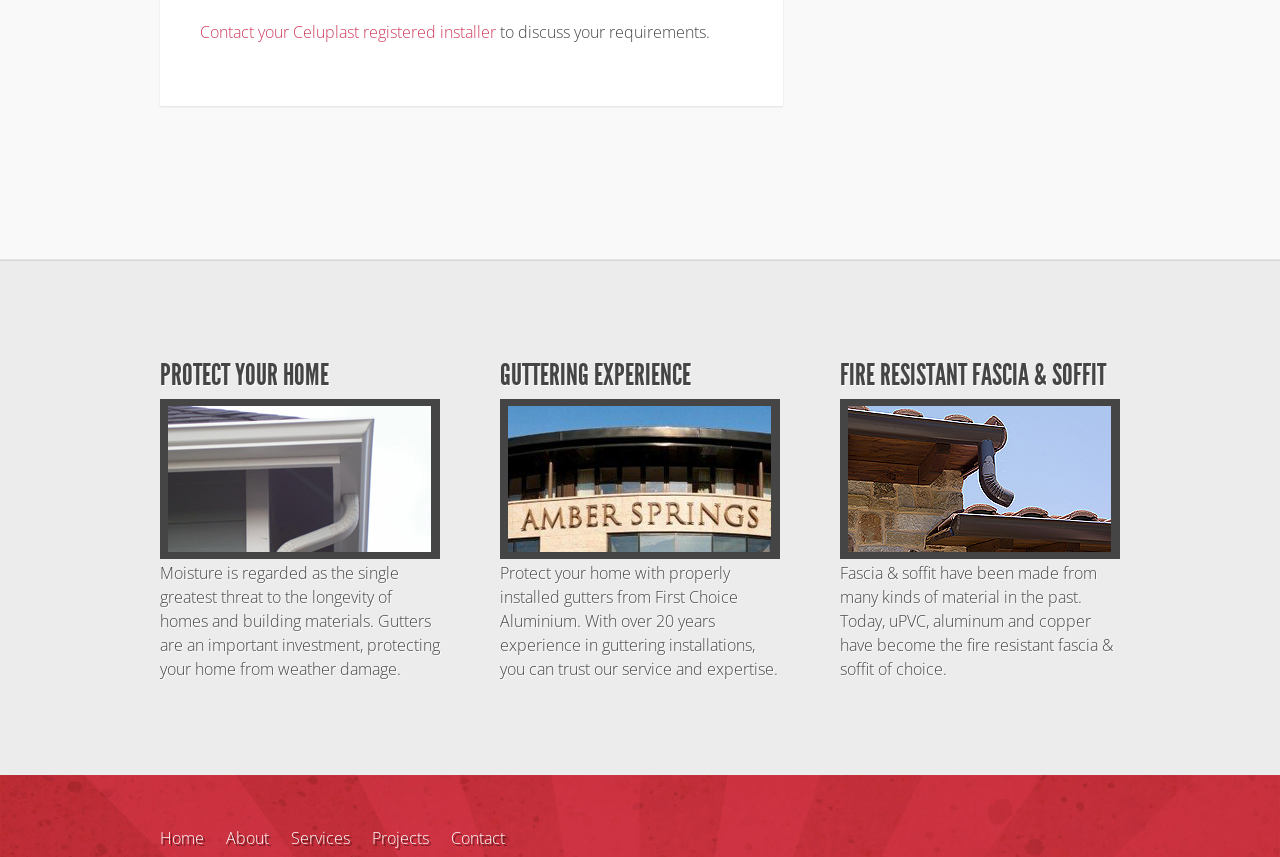How many years of experience does First Choice Aluminium have?
Please provide a single word or phrase based on the screenshot.

Over 20 years